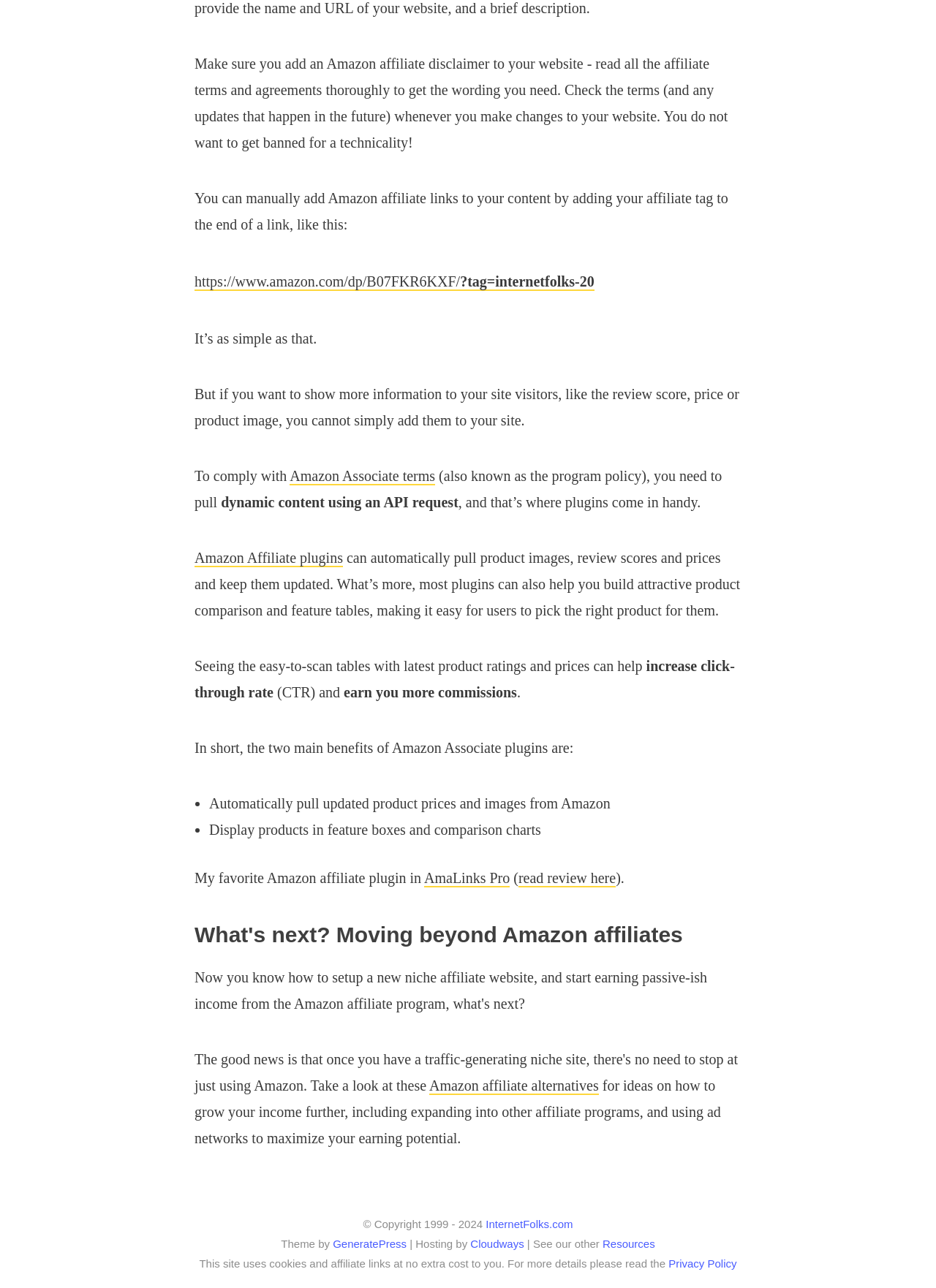Using the element description: "Cloudways", determine the bounding box coordinates for the specified UI element. The coordinates should be four float numbers between 0 and 1, [left, top, right, bottom].

[0.503, 0.961, 0.56, 0.971]